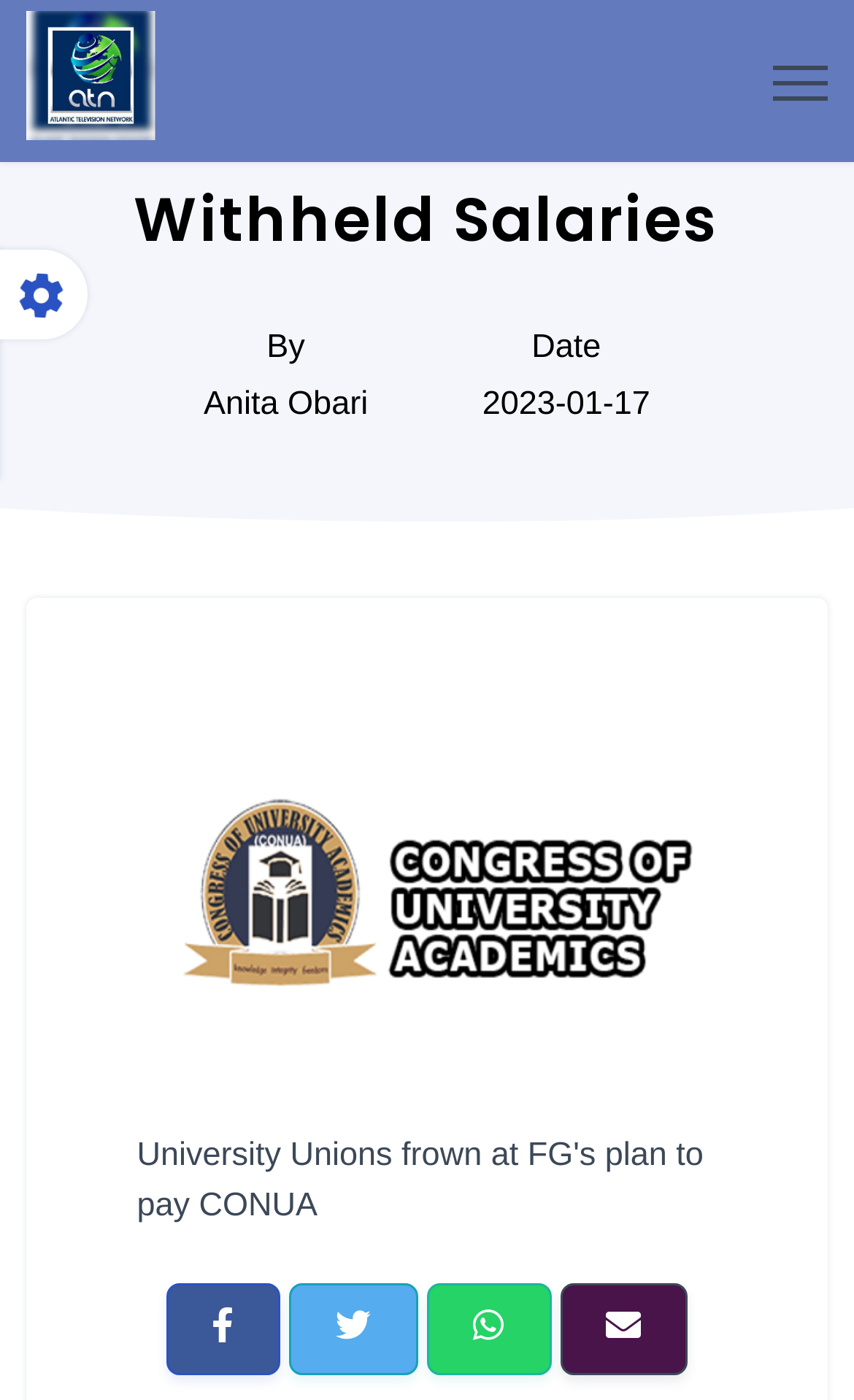Who is the author of the article?
Please respond to the question with a detailed and informative answer.

The author of the article can be identified by looking at the link element 'Anita Obari' which is likely to be the author's name, as it is placed below the heading and above the date.